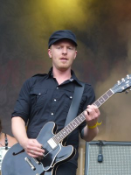What instrument is the musician holding?
Using the image as a reference, give an elaborate response to the question.

The caption describes the musician as holding a guitar with a focused expression, indicating that the instrument being held is a guitar.